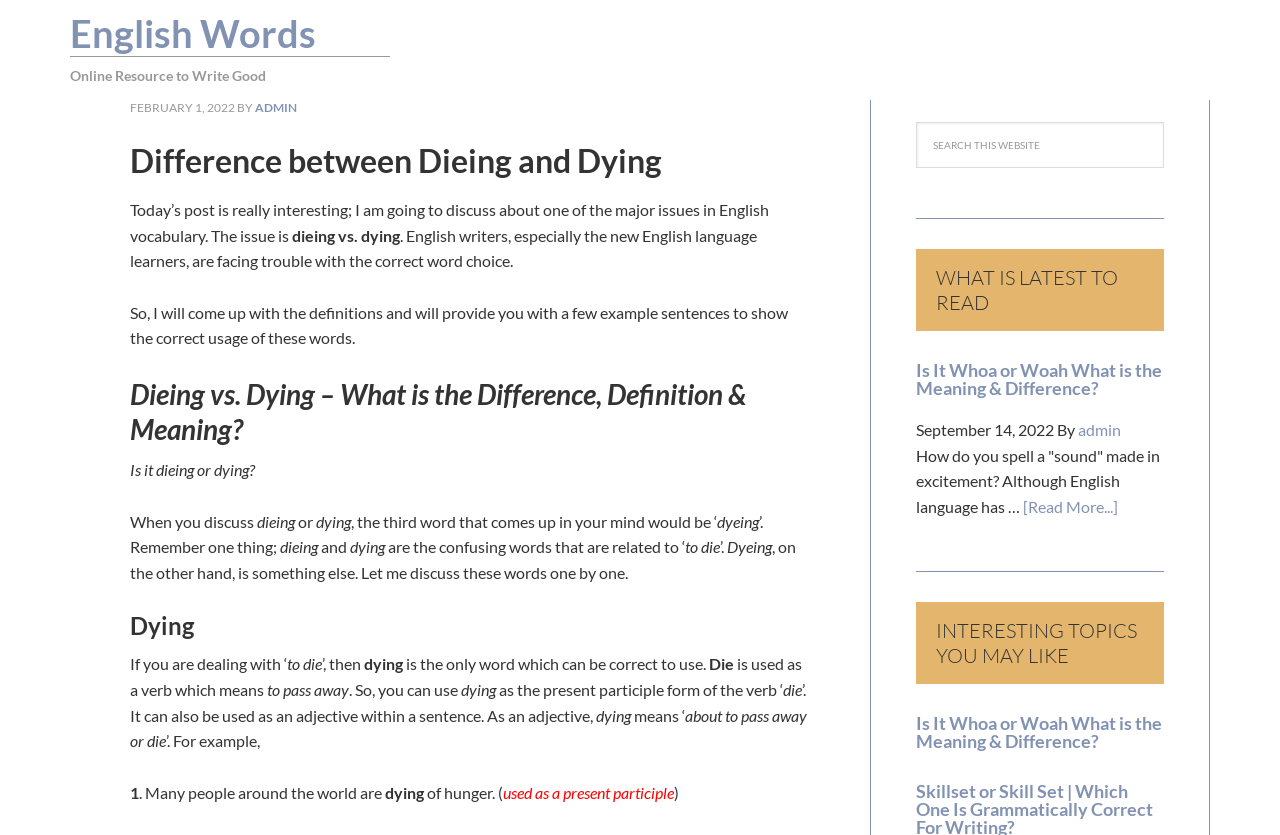Please identify the bounding box coordinates of the element on the webpage that should be clicked to follow this instruction: "Go to the 'Writer’s Corner' page". The bounding box coordinates should be given as four float numbers between 0 and 1, formatted as [left, top, right, bottom].

[0.454, 0.0, 0.57, 0.067]